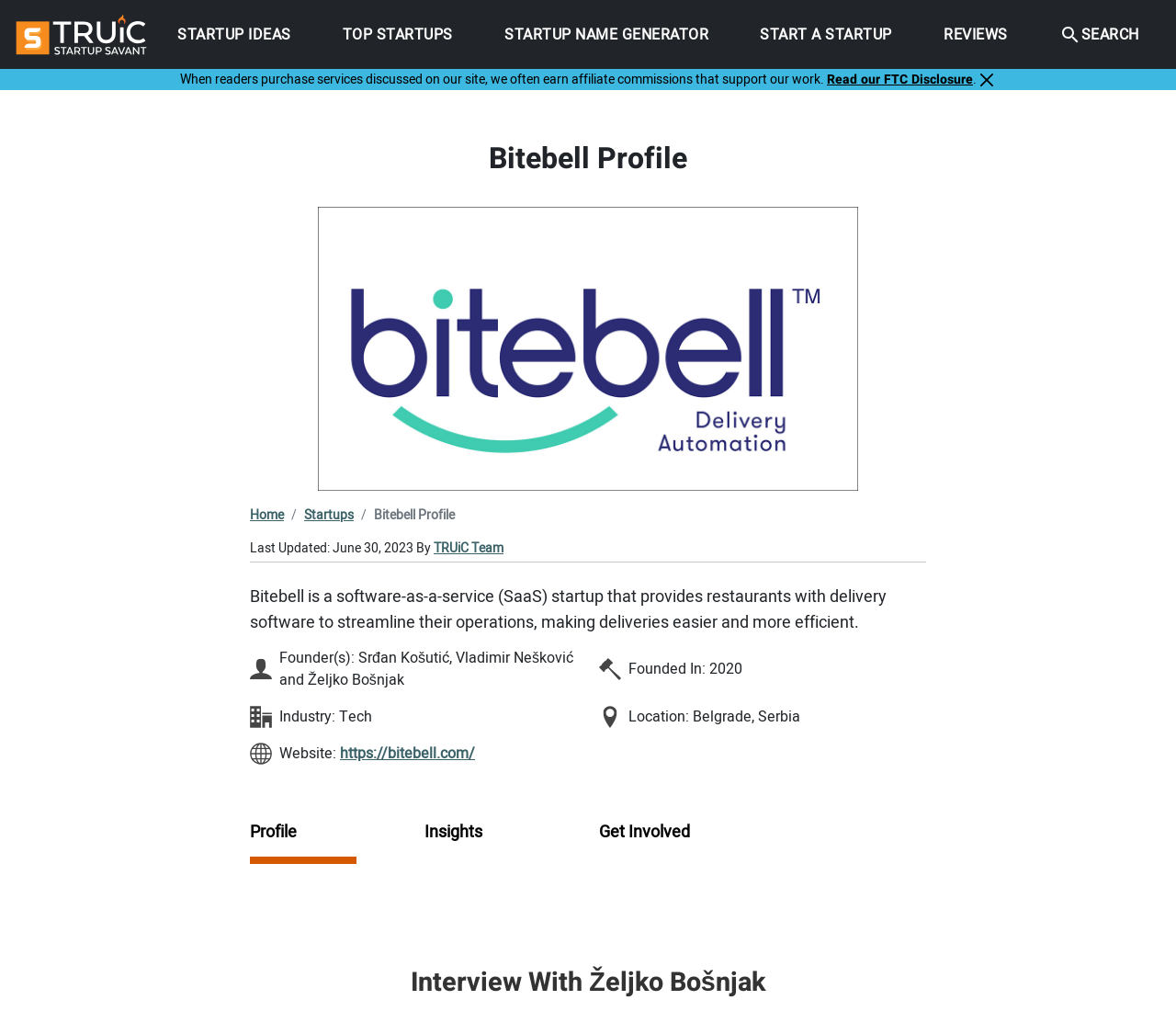Given the description "Read our FTC Disclosure", determine the bounding box of the corresponding UI element.

[0.703, 0.068, 0.827, 0.087]